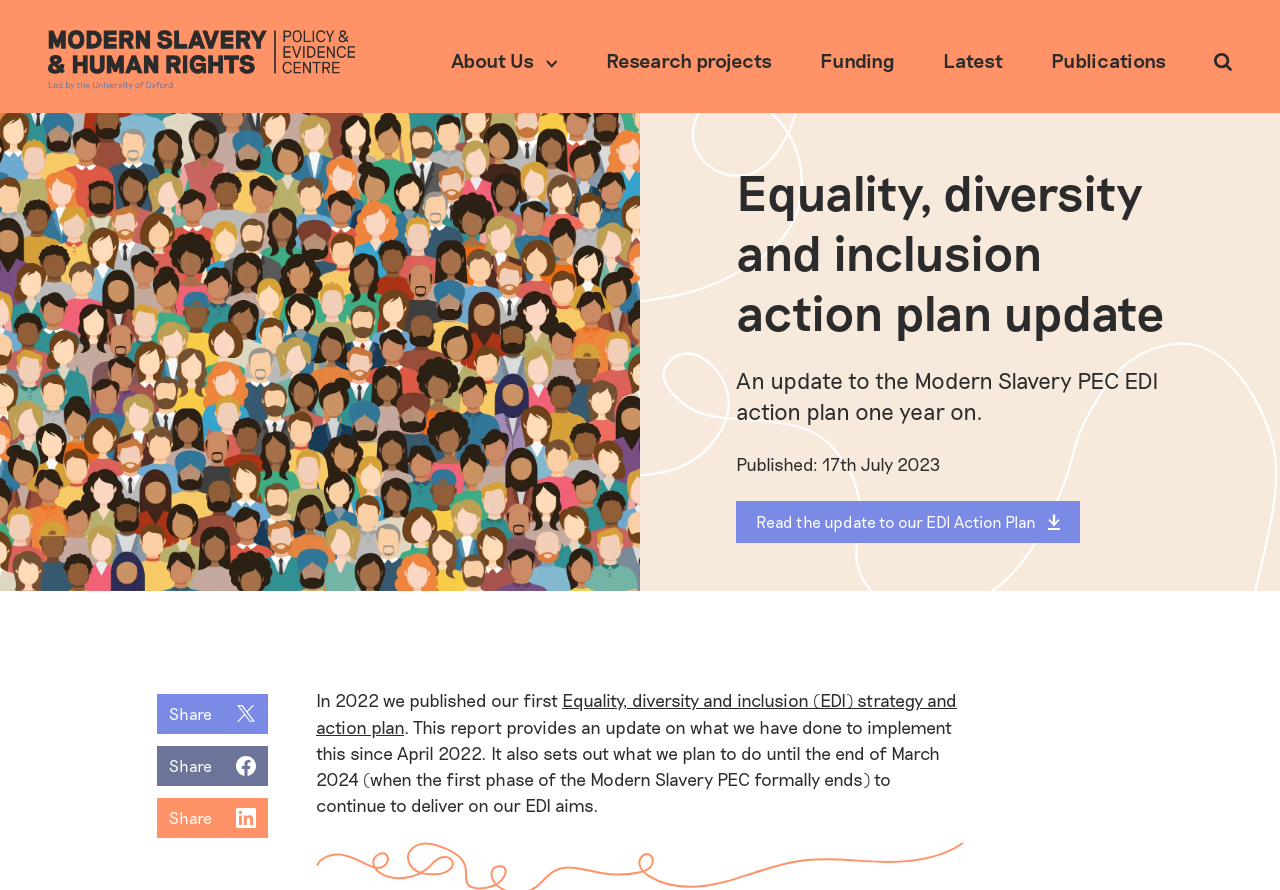When was the update published?
Please use the image to provide a one-word or short phrase answer.

17th July 2023